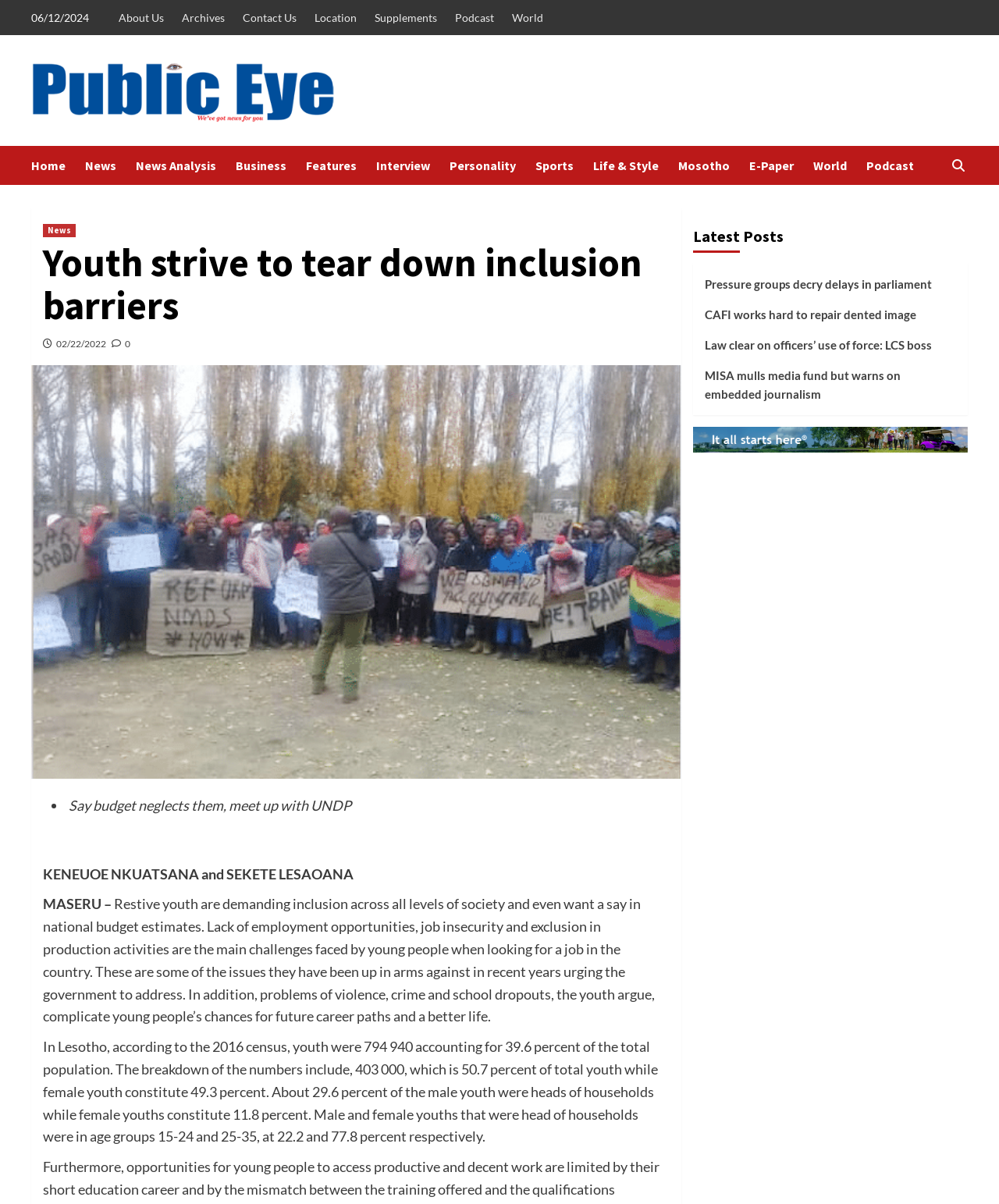Please identify the bounding box coordinates of the region to click in order to complete the task: "View the 'Latest Posts'". The coordinates must be four float numbers between 0 and 1, specified as [left, top, right, bottom].

[0.693, 0.183, 0.969, 0.219]